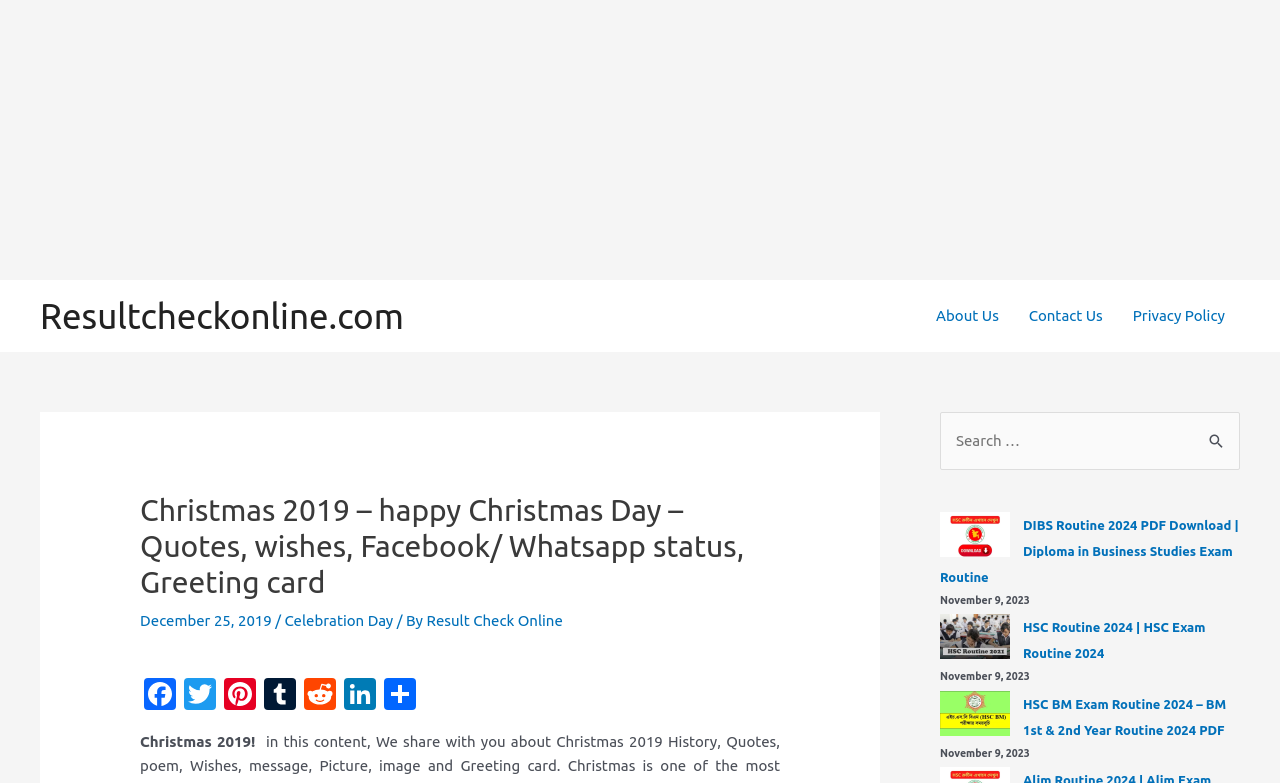What is the theme of the webpage?
Refer to the image and give a detailed response to the question.

I inferred the theme of the webpage by looking at the main heading, which mentions Christmas, and the overall content of the webpage, which appears to be related to Christmas quotes, wishes, and greetings.